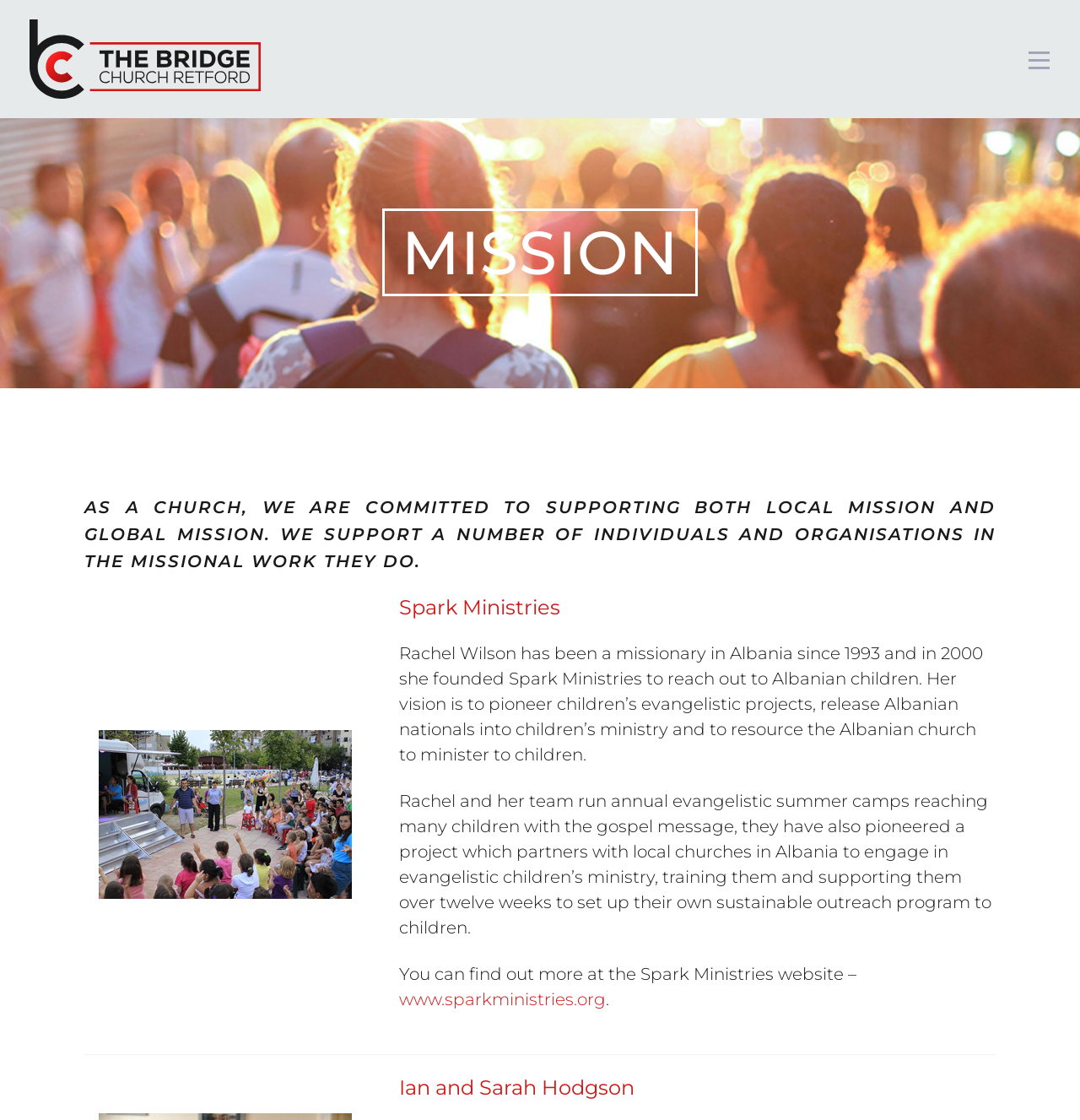Describe every aspect of the webpage comprehensively.

The webpage is about the mission of The Bridge Church. At the top left, there is a small image with a link. On the opposite side, at the top right, there is another link. 

Below these links, the main content begins with a large heading "MISSION" in the middle of the page. Underneath this heading, there is a paragraph of text describing the church's commitment to supporting local and global mission. 

To the right of this text, there is an image related to Spark Ministries. Below the image, there is a heading "Spark Ministries" followed by two paragraphs of text describing the mission's work in Albania, including summer camps and partnering with local churches. 

A link to the Spark Ministries website is provided at the end of the text. A horizontal separator line is placed below this section. 

Finally, at the bottom of the page, there is a heading "Ian and Sarah Hodgson", which is likely to introduce another mission or organization supported by the church.